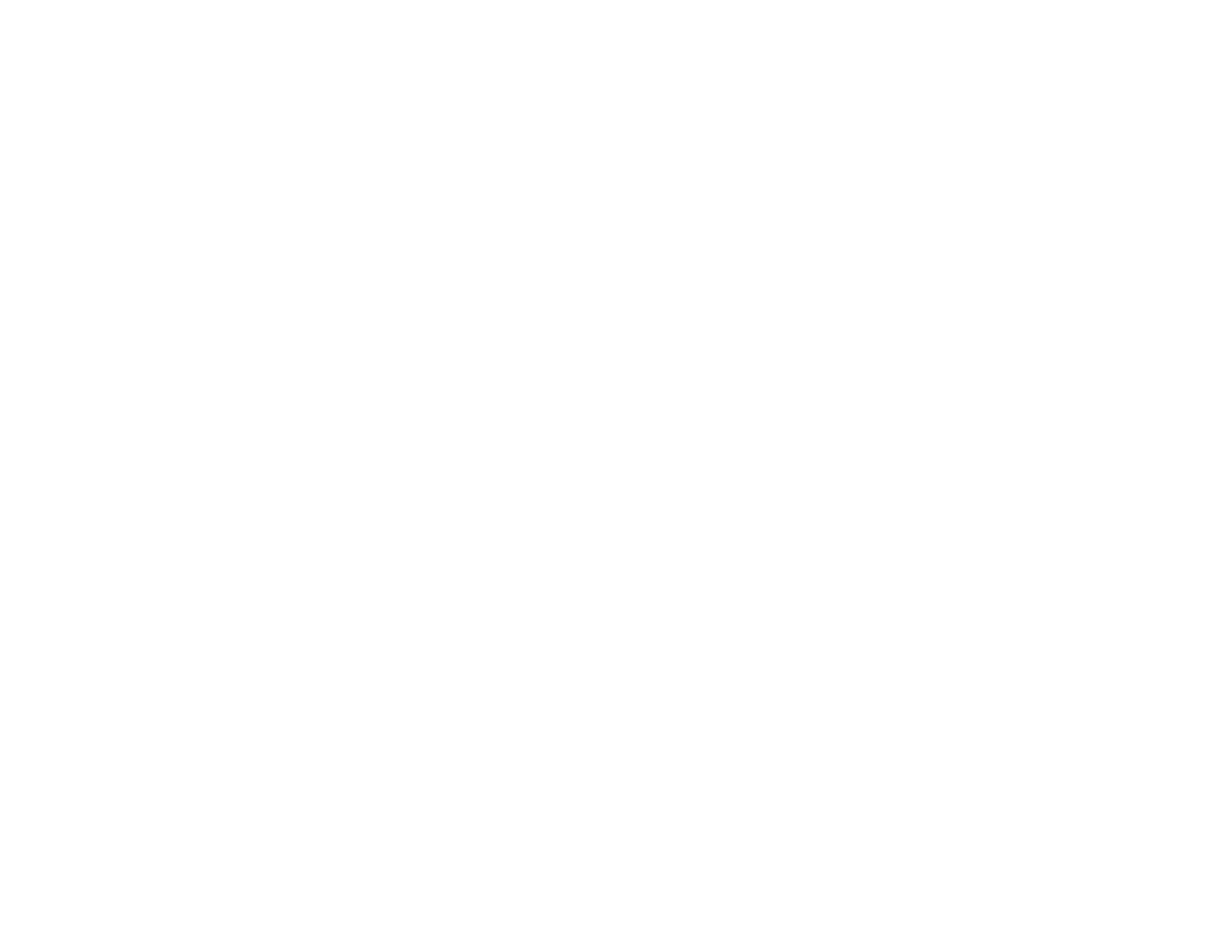Can you provide the bounding box coordinates for the element that should be clicked to implement the instruction: "Mute the audio"?

None